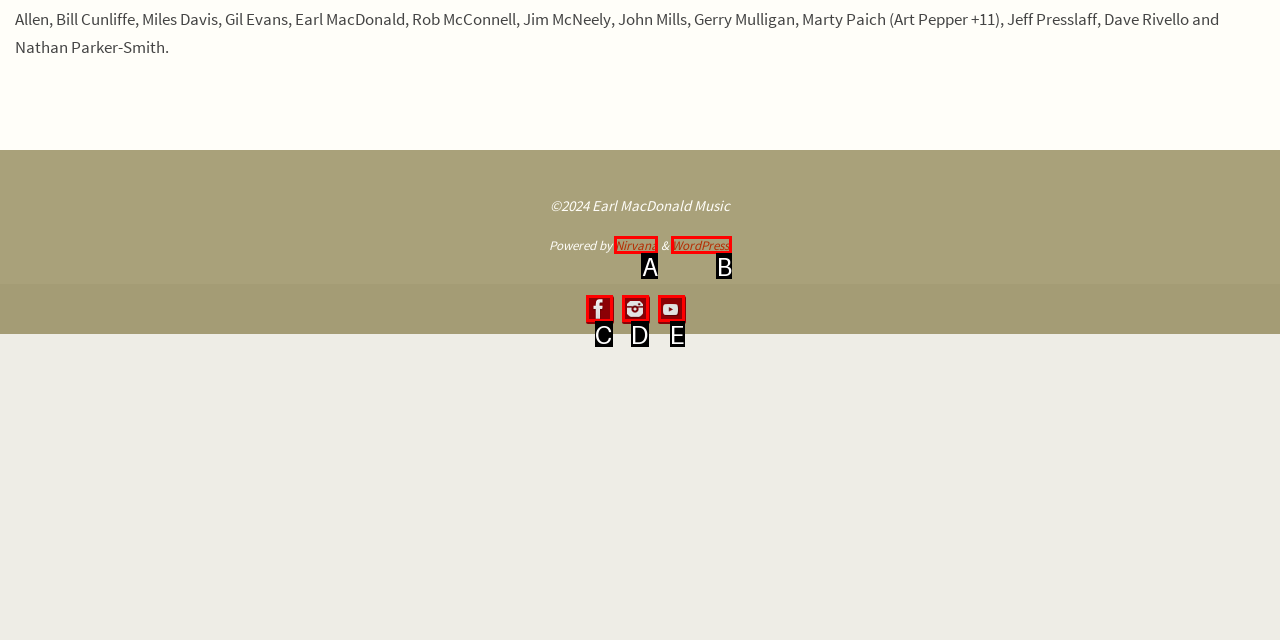Tell me which one HTML element best matches the description: title="https://www.facebook.com/earl.macdonald/" Answer with the option's letter from the given choices directly.

C